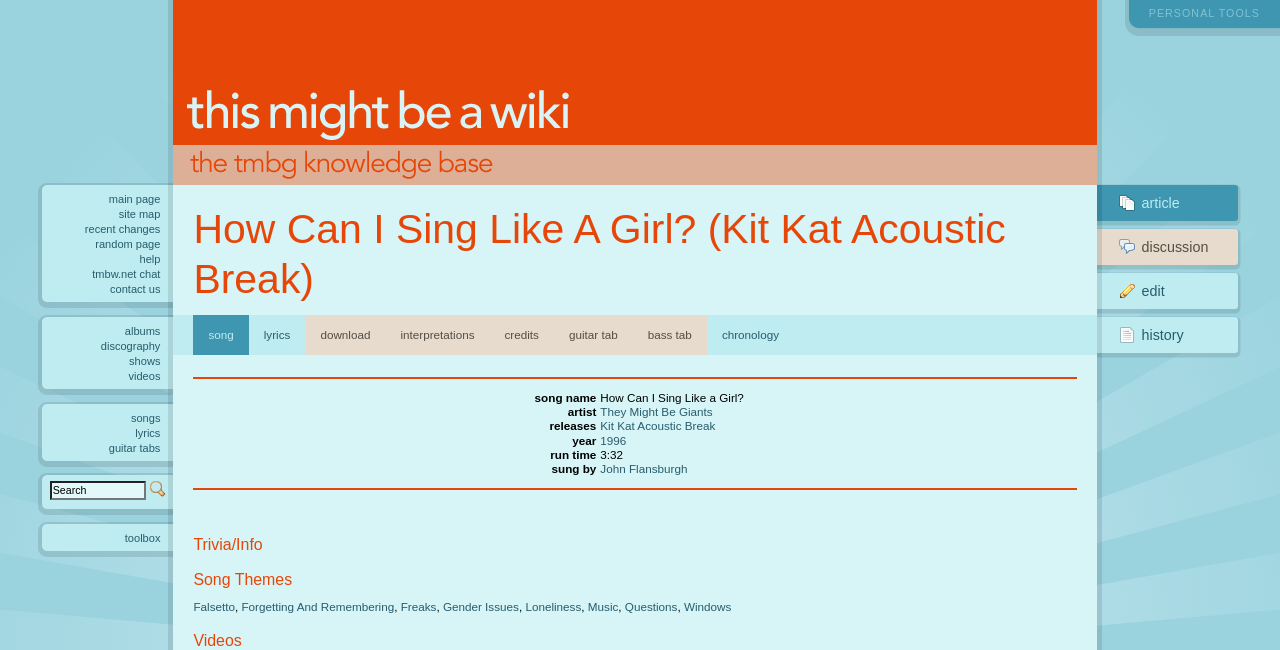Generate the text of the webpage's primary heading.

How Can I Sing Like A Girl? (Kit Kat Acoustic Break)